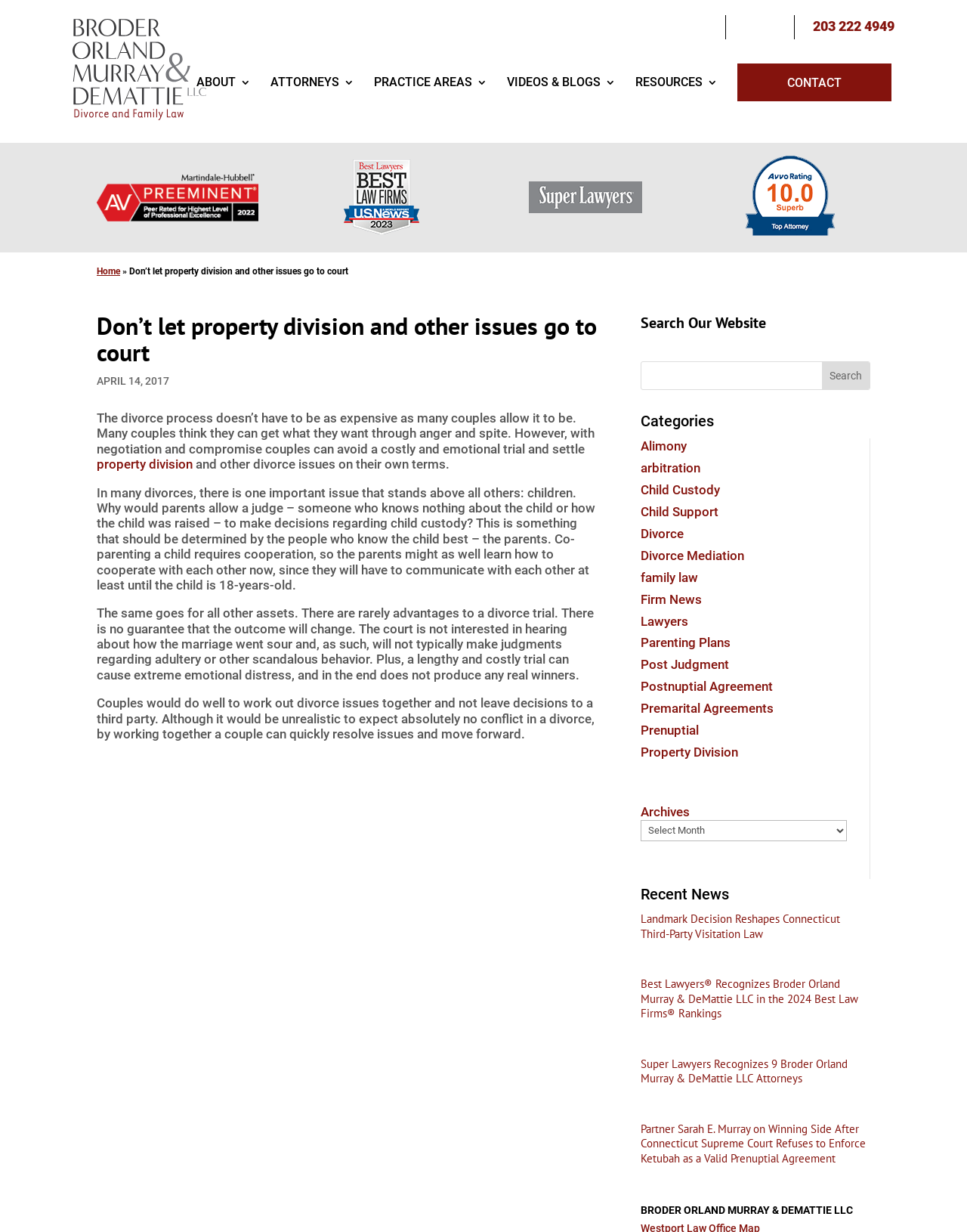Please specify the bounding box coordinates of the clickable region necessary for completing the following instruction: "Click the 'CONTACT' link". The coordinates must consist of four float numbers between 0 and 1, i.e., [left, top, right, bottom].

[0.762, 0.051, 0.922, 0.082]